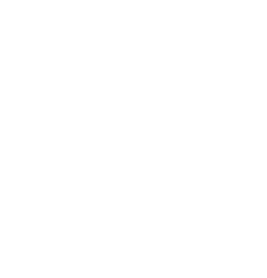Is the attachment suitable for commercial fitness centers?
Based on the image, answer the question with as much detail as possible.

The caption notes that the LAT pull-down bar attachment is compact enough for easy transport and storage, making it a perfect fit for both home gyms and commercial fitness centers. This implies that the attachment is suitable for use in commercial fitness centers.